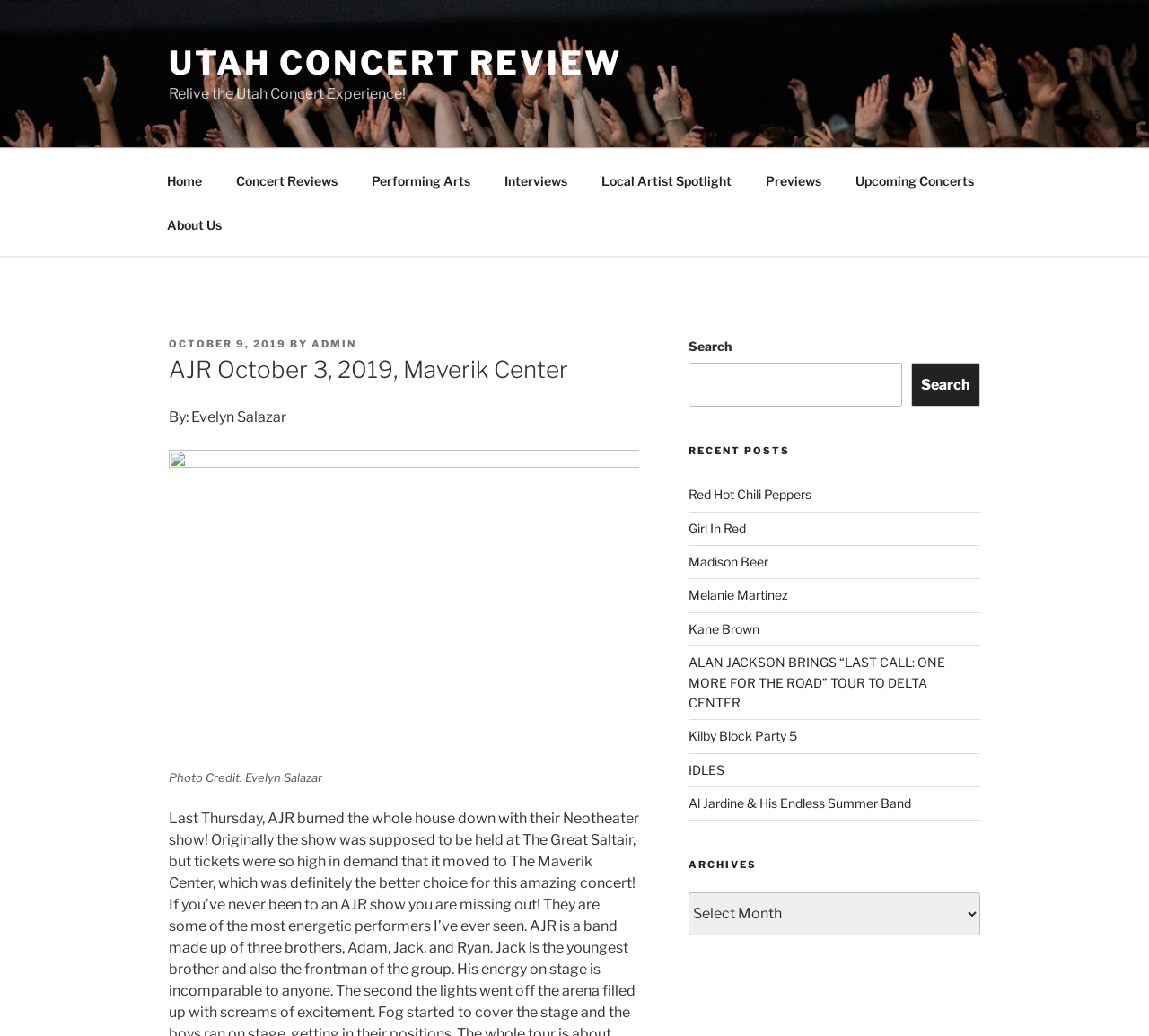Can you determine the bounding box coordinates of the area that needs to be clicked to fulfill the following instruction: "Search for a concert"?

[0.599, 0.35, 0.785, 0.392]